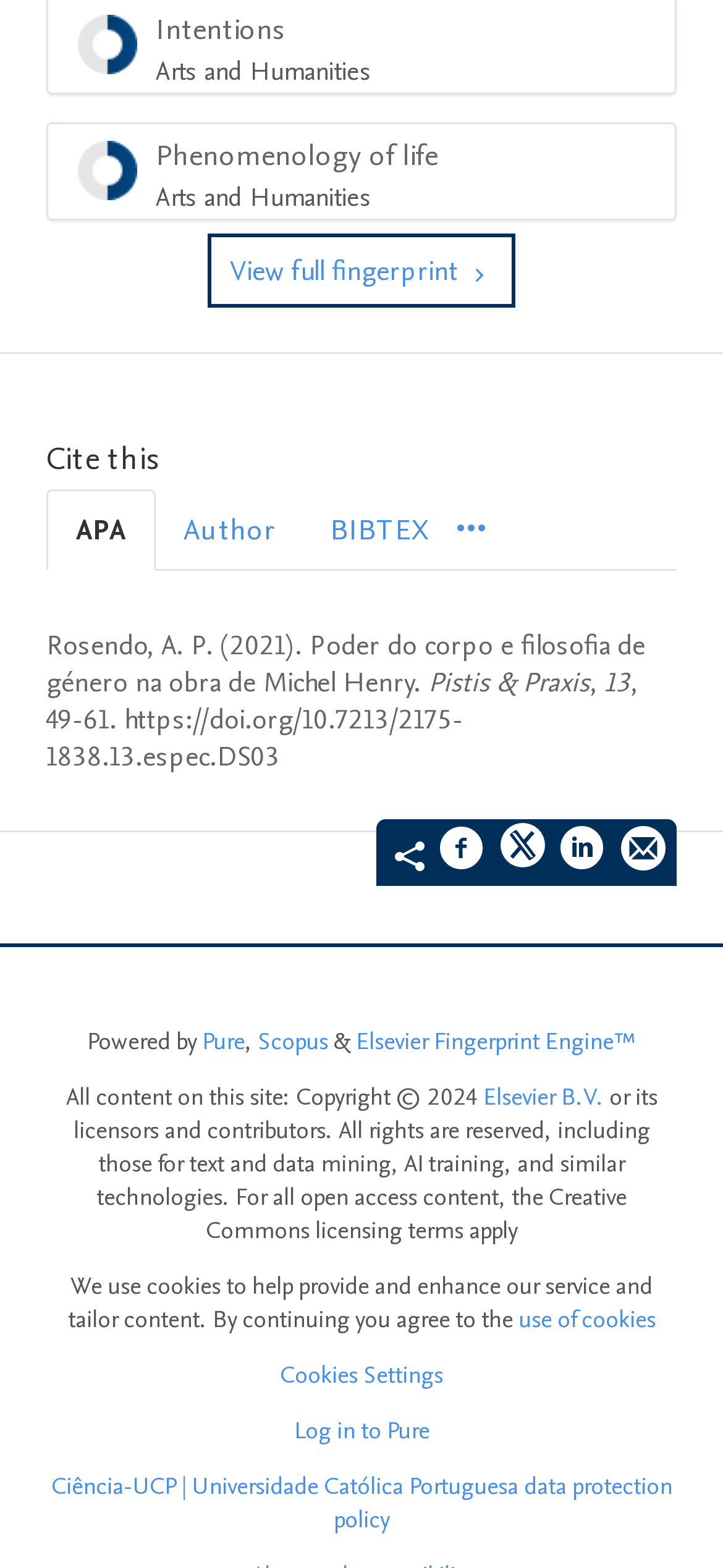Please identify the bounding box coordinates of the clickable region that I should interact with to perform the following instruction: "Share on Facebook". The coordinates should be expressed as four float numbers between 0 and 1, i.e., [left, top, right, bottom].

[0.608, 0.526, 0.672, 0.562]